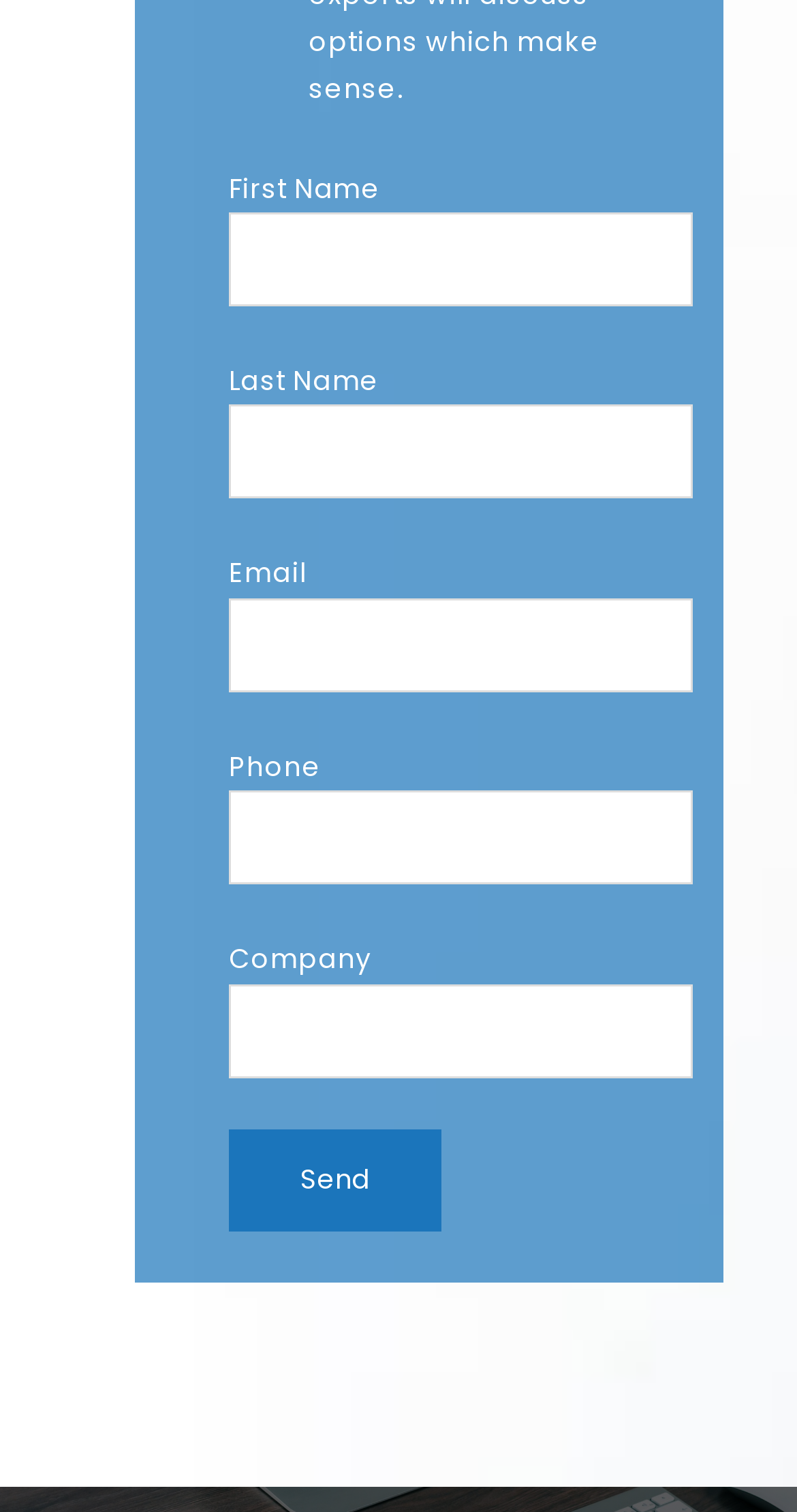Provide a brief response using a word or short phrase to this question:
Is there a field for message or comment?

No